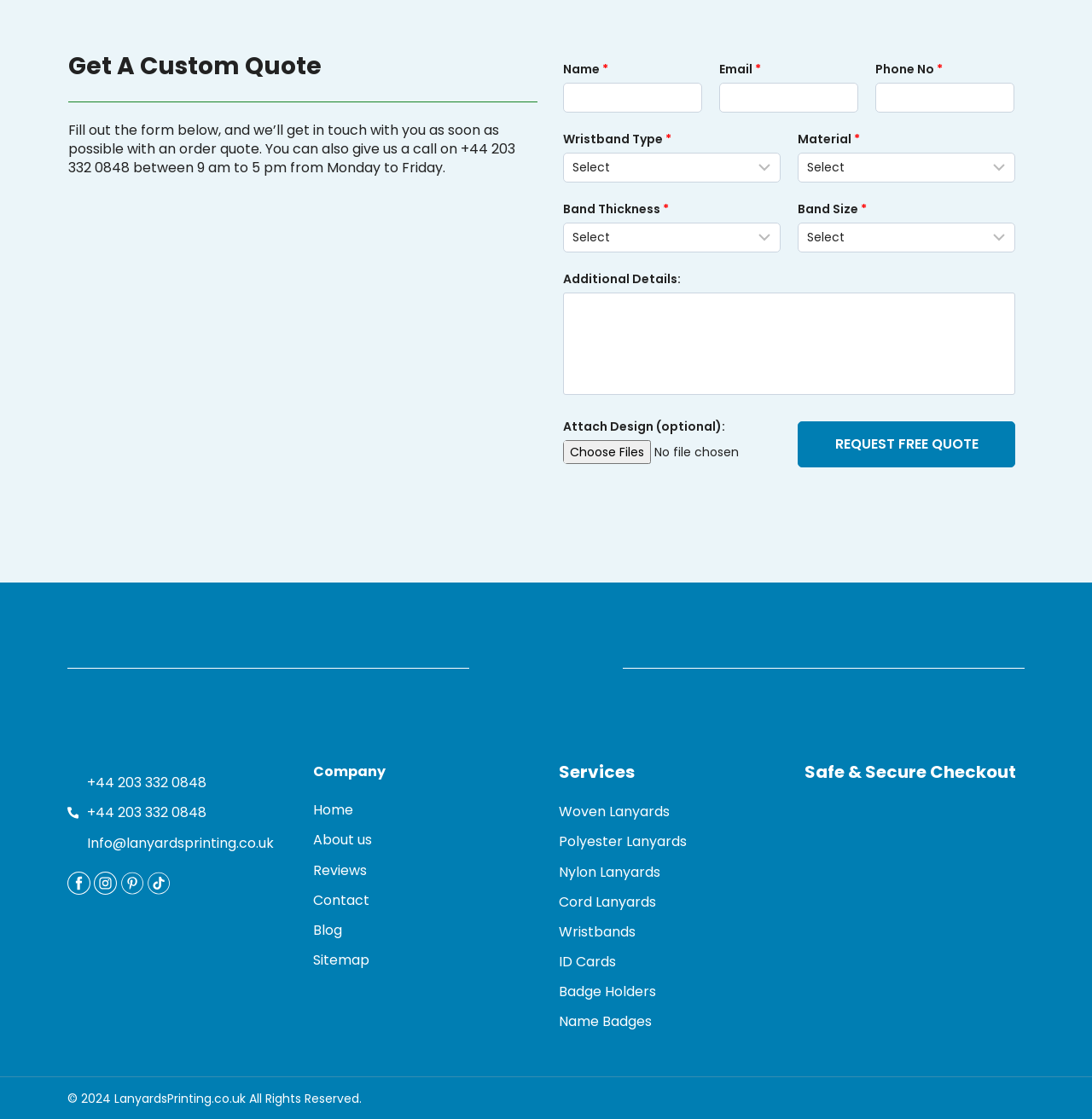Provide a short, one-word or phrase answer to the question below:
What is the security feature mentioned on the webpage?

Stripe security